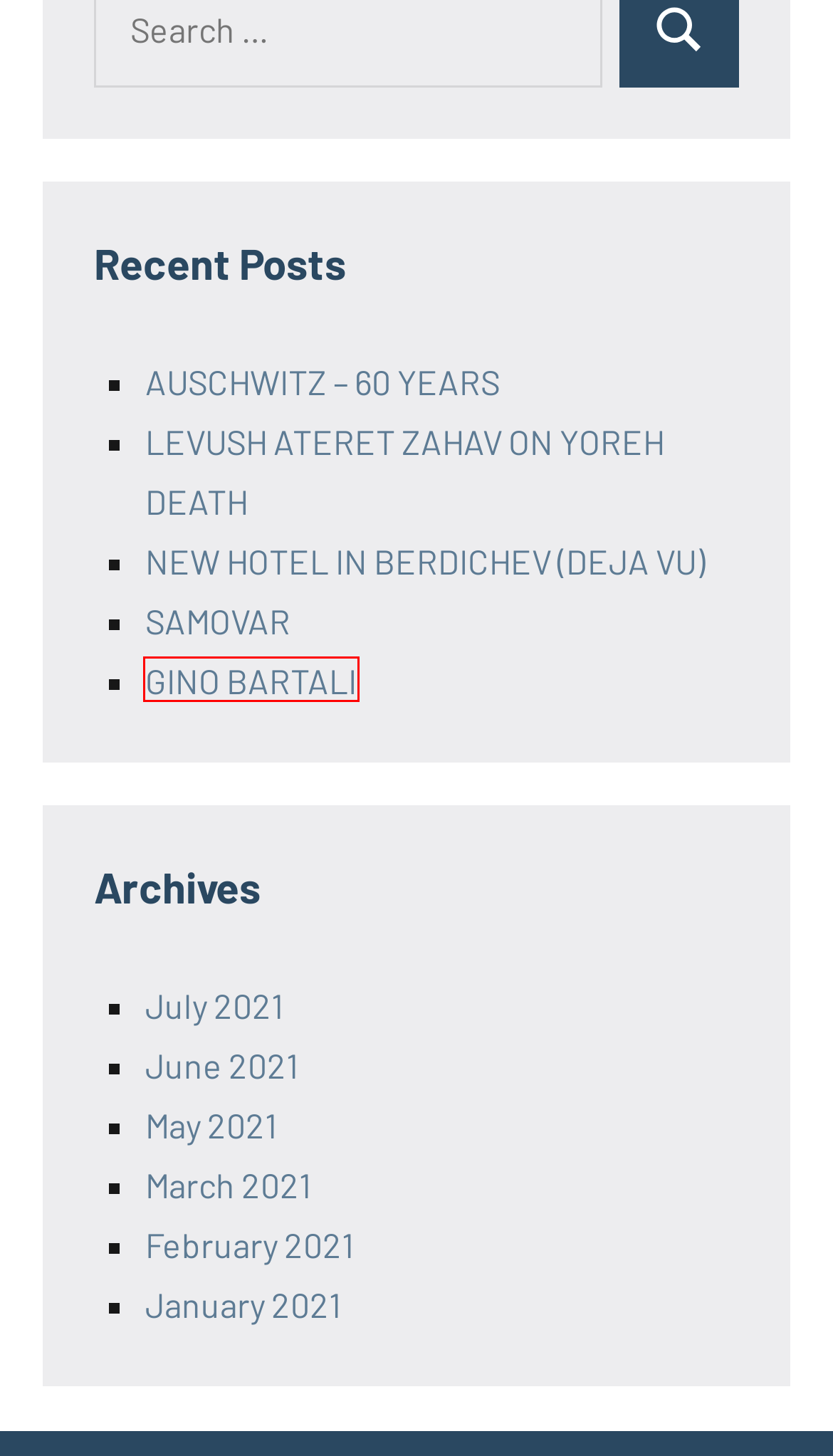Given a webpage screenshot with a red bounding box around a particular element, identify the best description of the new webpage that will appear after clicking on the element inside the red bounding box. Here are the candidates:
A. July 2021 – The Berdichev Revival
B. March 2021 – The Berdichev Revival
C. AUSCHWITZ – 60 YEARS – The Berdichev Revival
D. May 2021 – The Berdichev Revival
E. GINO BARTALI – The Berdichev Revival
F. NEW HOTEL IN BERDICHEV (DEJA VU) – The Berdichev Revival
G. January 2021 – The Berdichev Revival
H. June 2021 – The Berdichev Revival

E